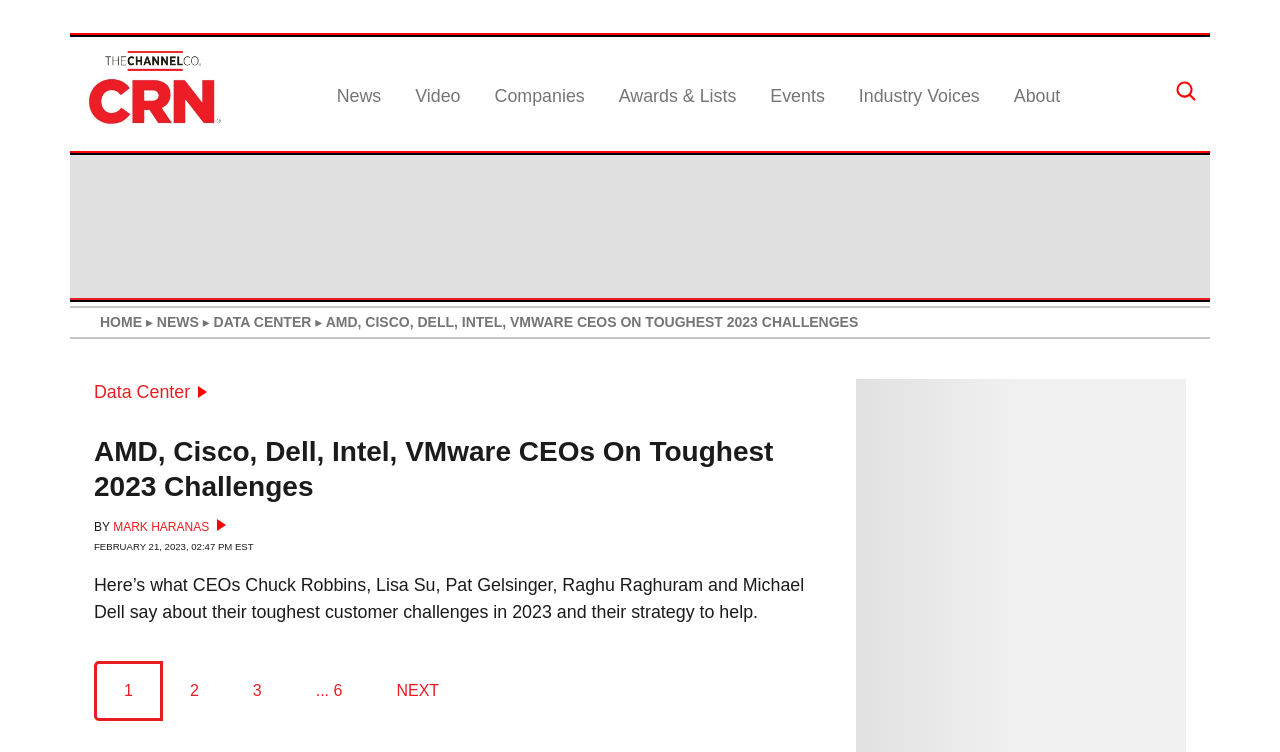What is the date of the article?
Using the visual information from the image, give a one-word or short-phrase answer.

February 21, 2023